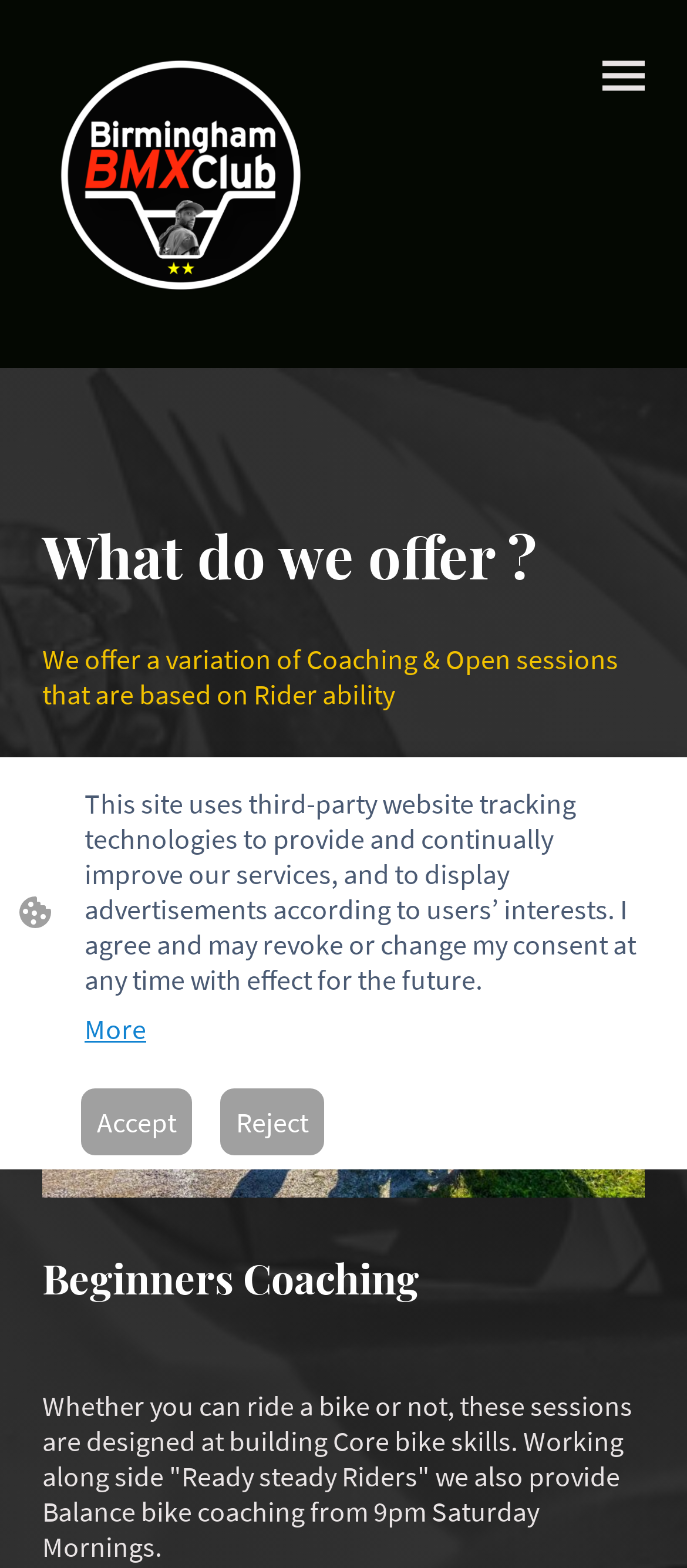What is the topic of the coaching?
Based on the screenshot, provide a one-word or short-phrase response.

Rider ability